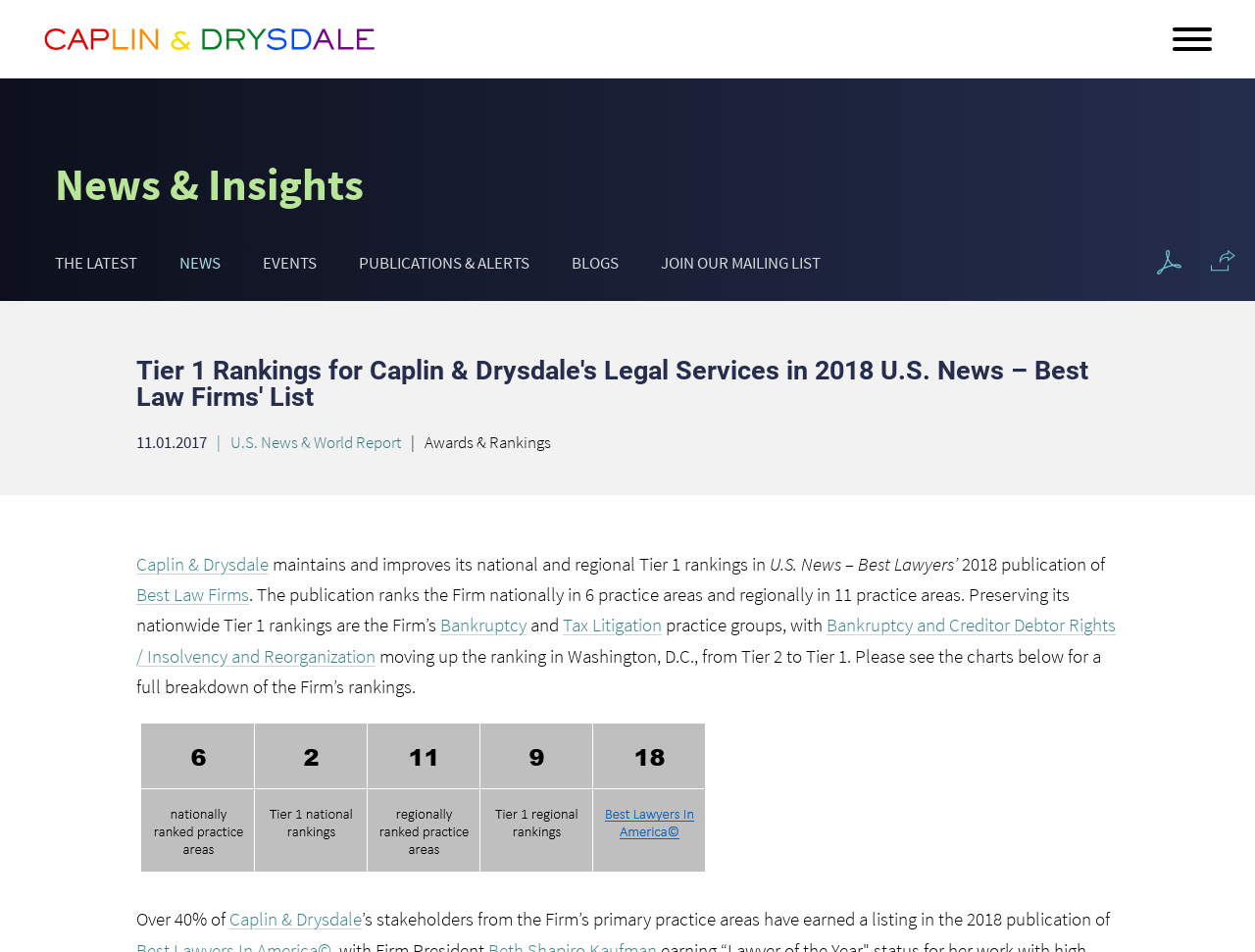Provide the bounding box coordinates of the HTML element described by the text: "Tax Litigation". The coordinates should be in the format [left, top, right, bottom] with values between 0 and 1.

[0.448, 0.644, 0.527, 0.669]